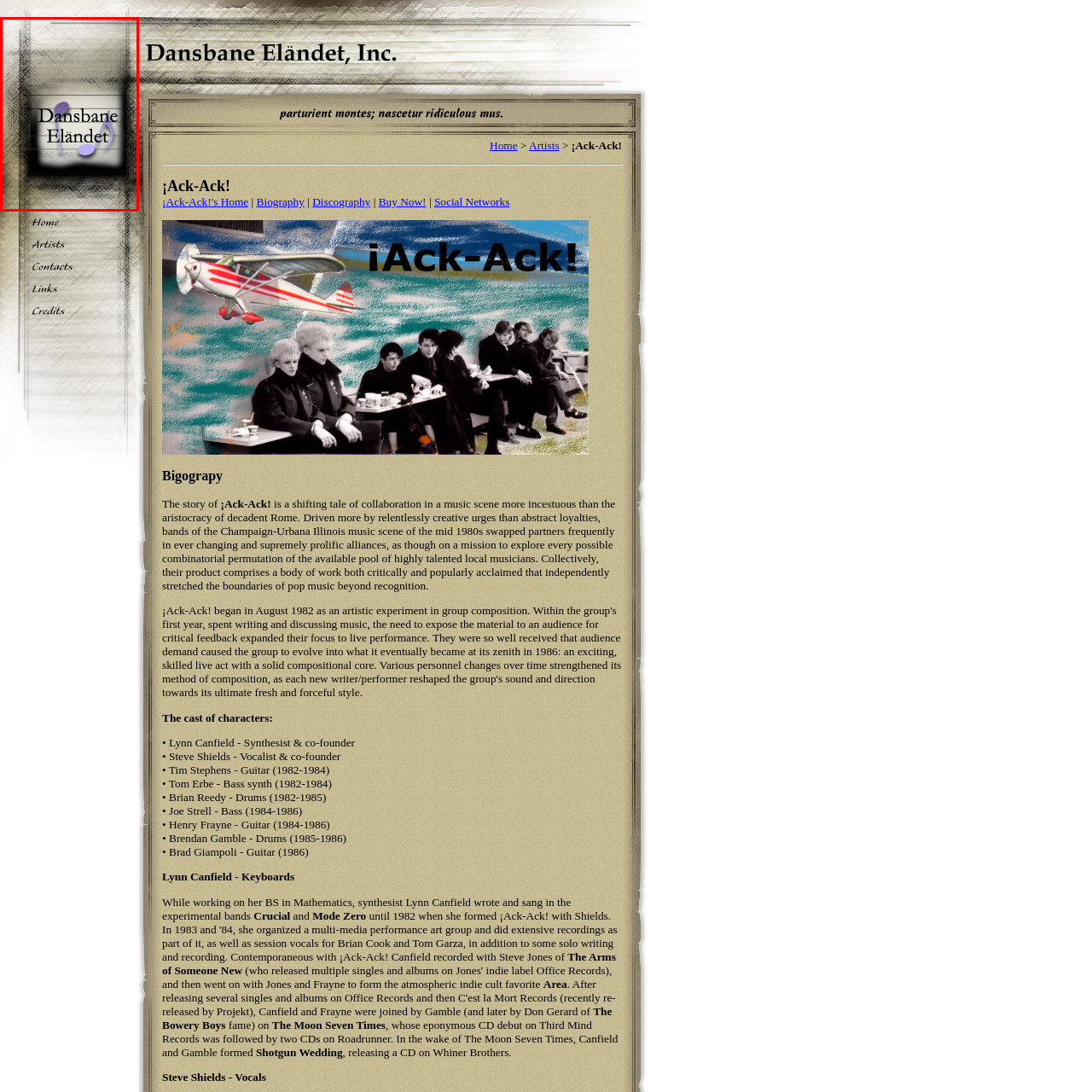What genre of music is represented?
Look at the image highlighted by the red bounding box and answer the question with a single word or brief phrase.

Indie alternative acoustic rock